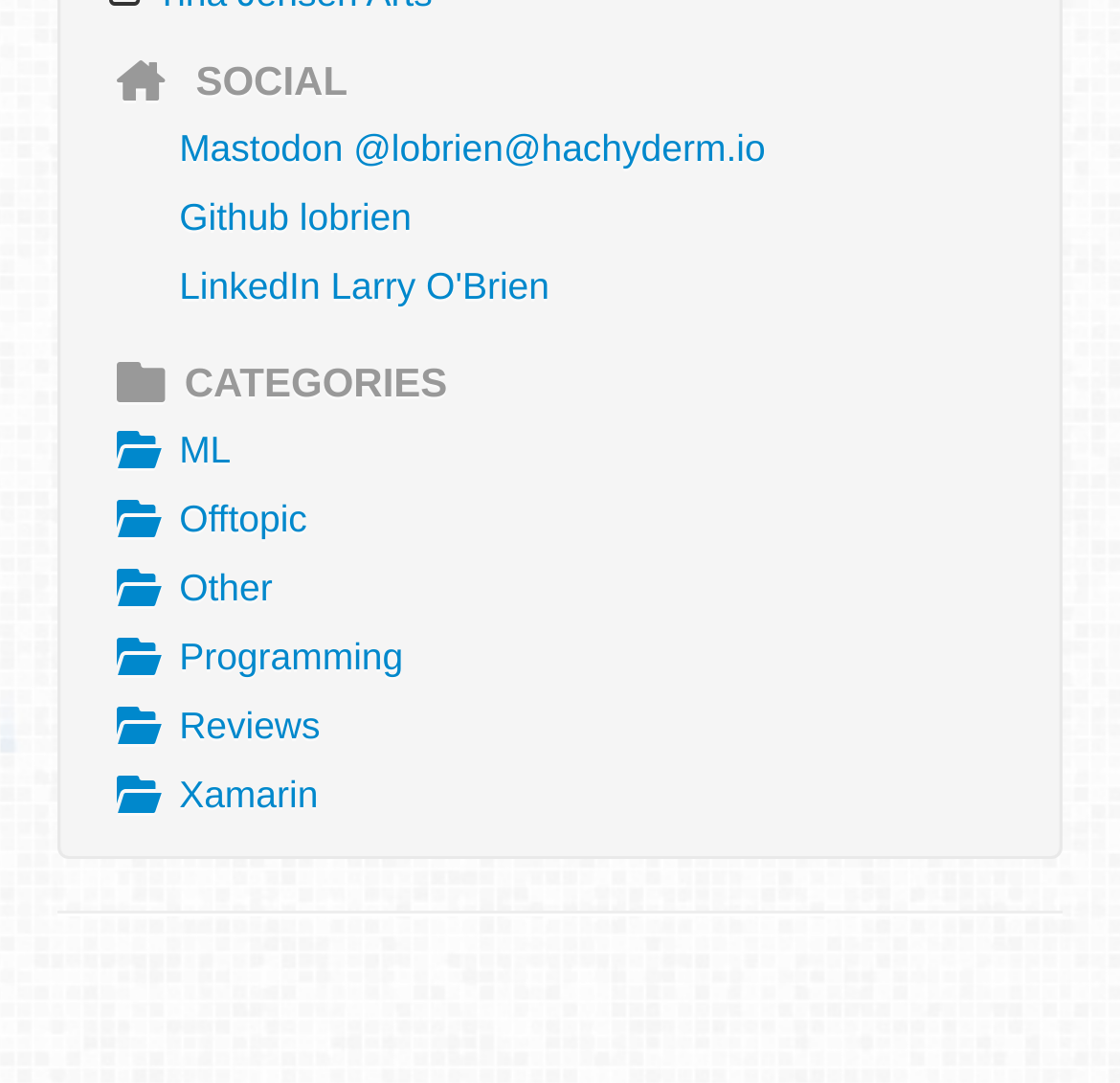Can you give a comprehensive explanation to the question given the content of the image?
What is the purpose of the horizontal separator on the webpage?

The horizontal separator is located near the bottom of the webpage and has an orientation of horizontal. Its purpose is to separate the categories section from the rest of the content on the webpage, providing a visual distinction between the two sections.